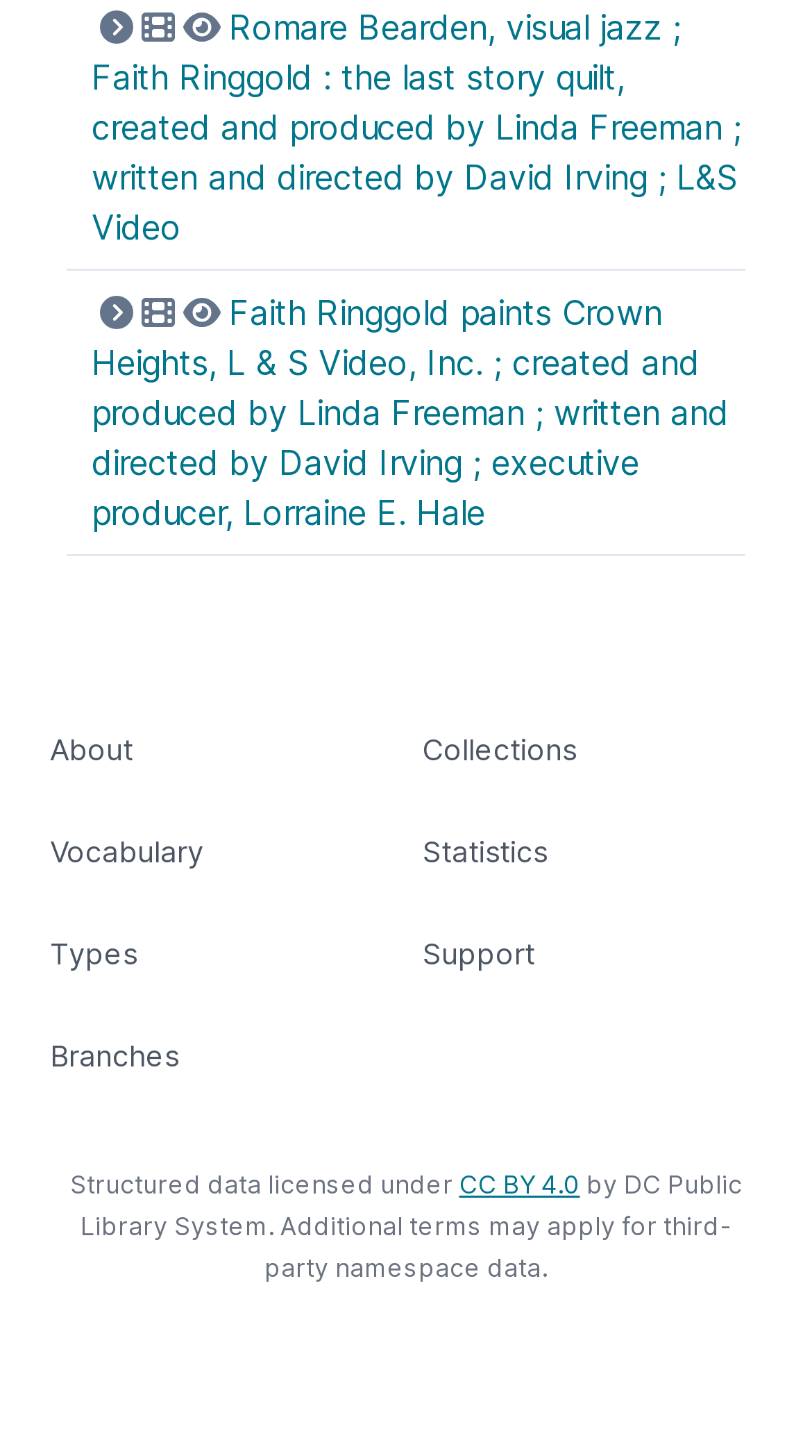For the given element description CC BY 4.0, determine the bounding box coordinates of the UI element. The coordinates should follow the format (top-left x, top-left y, bottom-right x, bottom-right y) and be within the range of 0 to 1.

[0.565, 0.803, 0.714, 0.824]